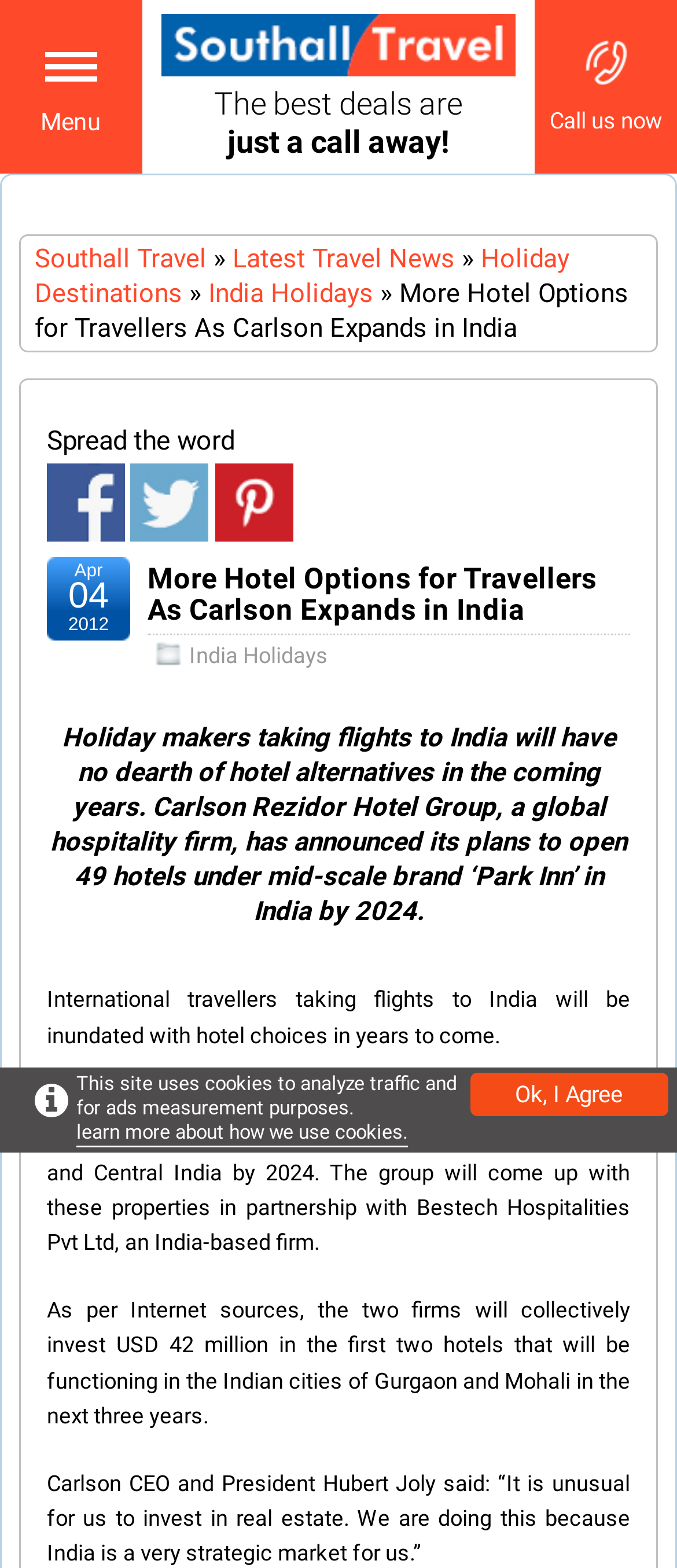Could you locate the bounding box coordinates for the section that should be clicked to accomplish this task: "Read more about 'Latest Travel News'".

[0.344, 0.155, 0.672, 0.175]